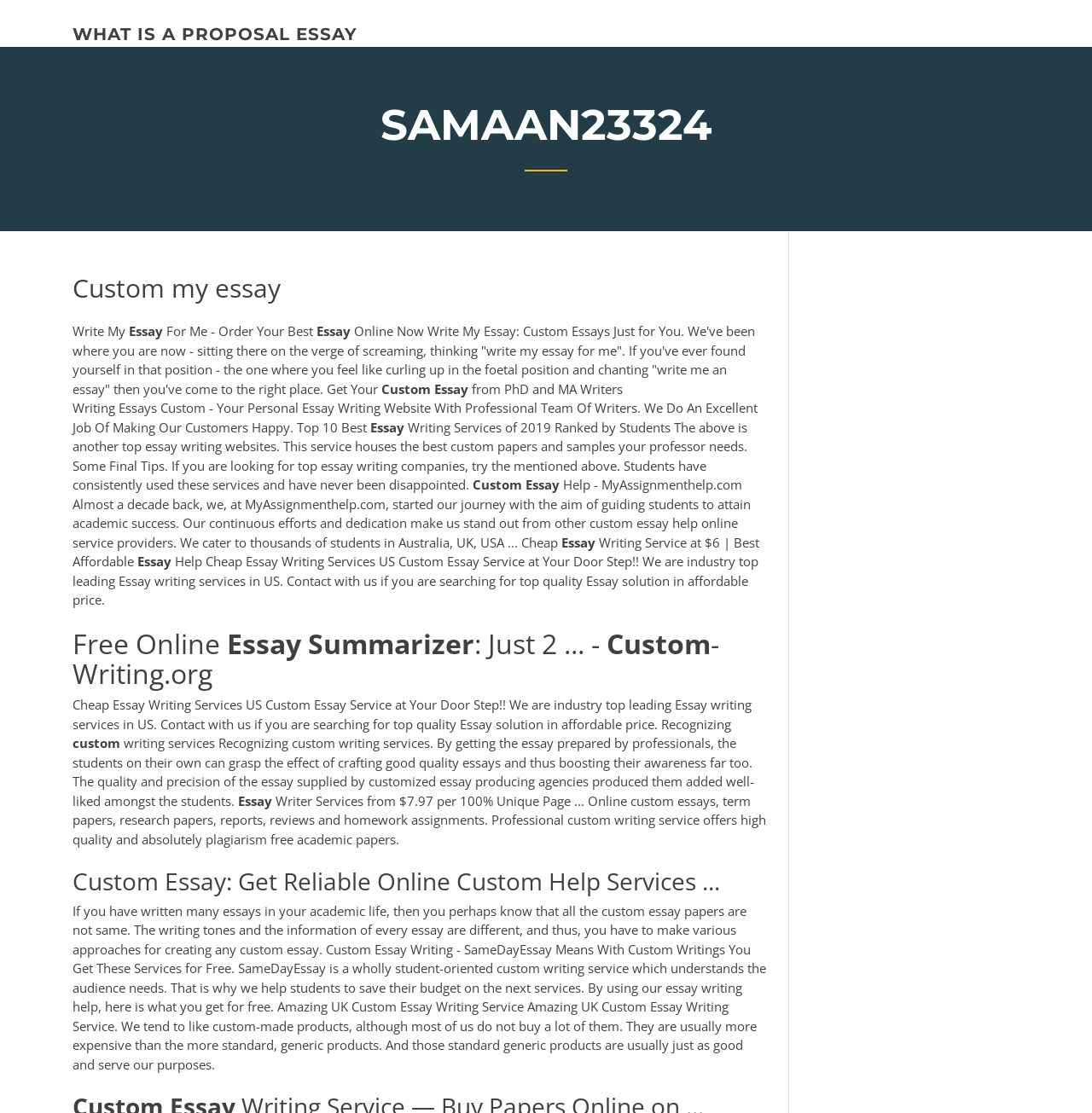Based on what you see in the screenshot, provide a thorough answer to this question: What is the tone of the webpage?

The tone of the webpage appears to be professional and helpful, with a focus on providing useful information and services to students in need of custom essay writing assistance. The language used is formal and academic, suggesting a professional tone.